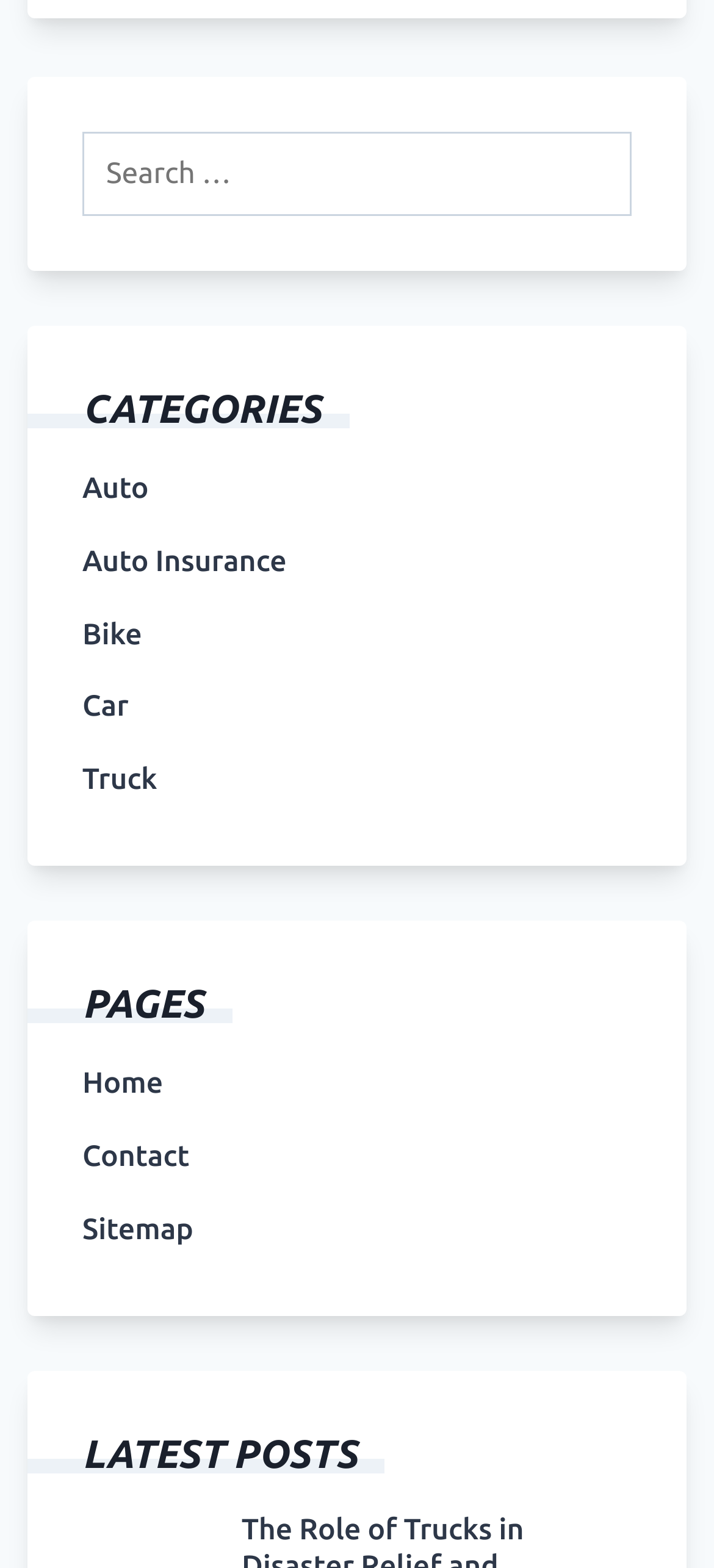Look at the image and write a detailed answer to the question: 
What is the second type of vehicle listed?

The second type of vehicle listed can be found by looking at the 'CATEGORIES' section, where the second link is 'Bike', which is located below the 'Auto' link.